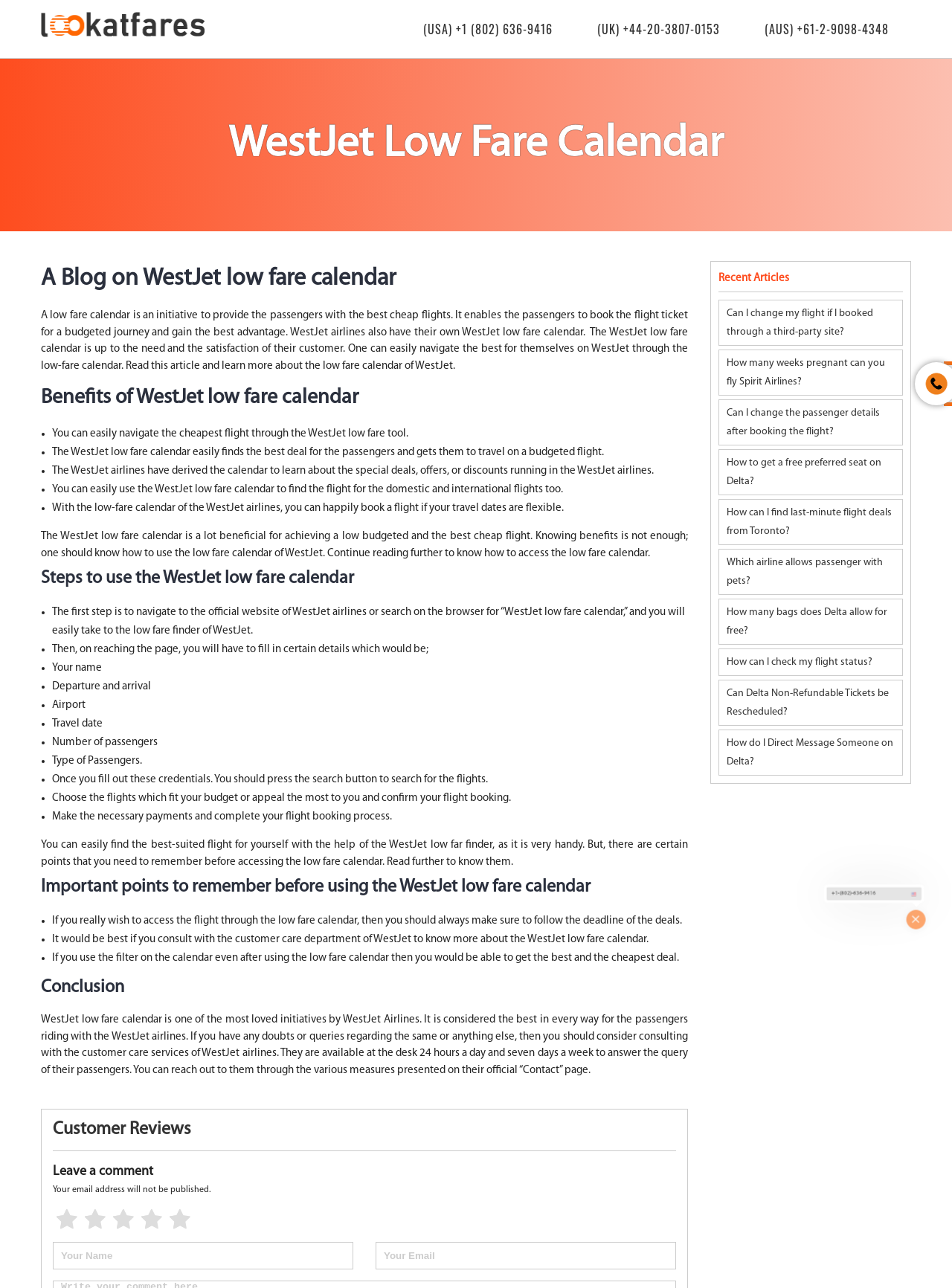Carefully examine the image and provide an in-depth answer to the question: Why is it important to follow the deadline of the deals on WestJet low fare calendar?

It is important to follow the deadline of the deals on WestJet low fare calendar because if you really wish to access the flight through the low fare calendar, then you should always make sure to follow the deadline of the deals.